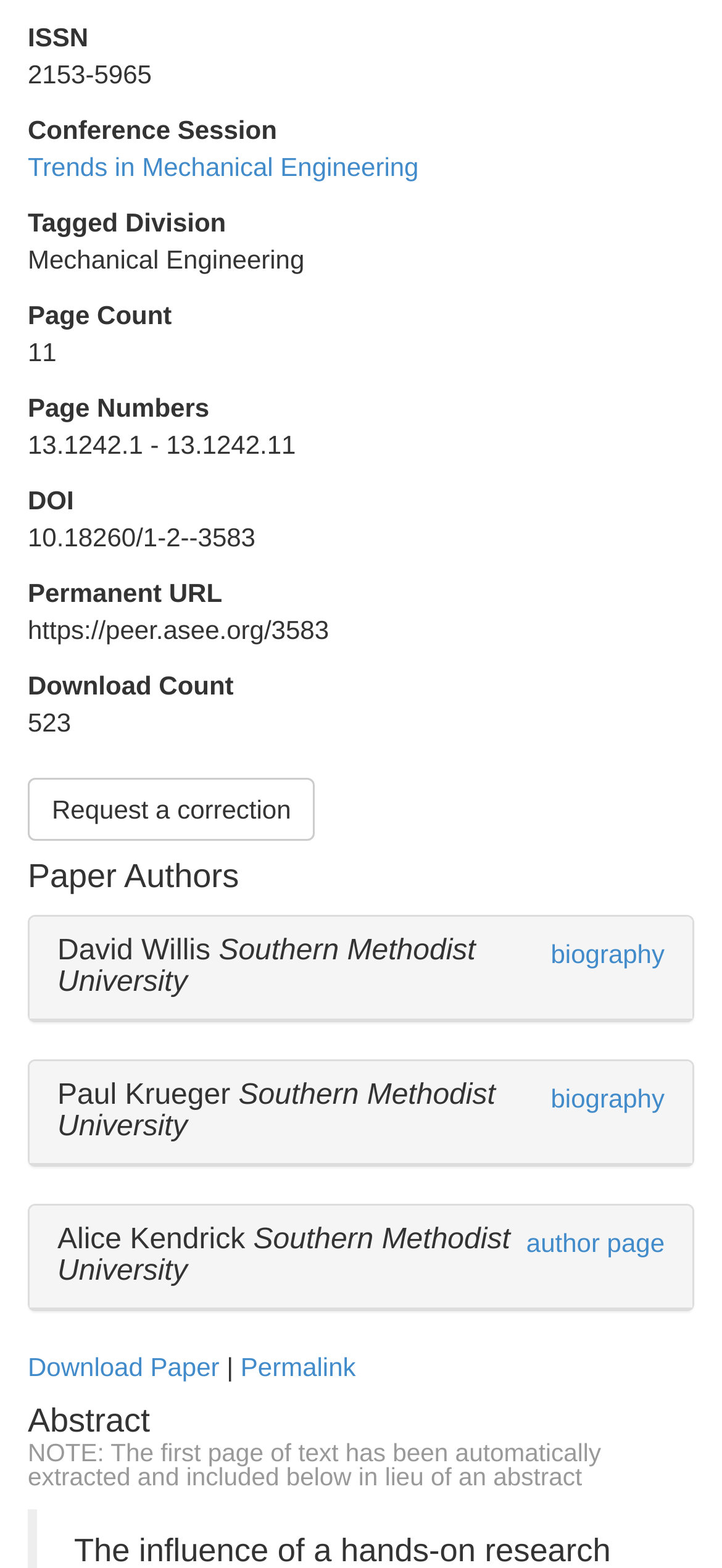Based on the element description "Trends in Mechanical Engineering", predict the bounding box coordinates of the UI element.

[0.038, 0.096, 0.58, 0.115]